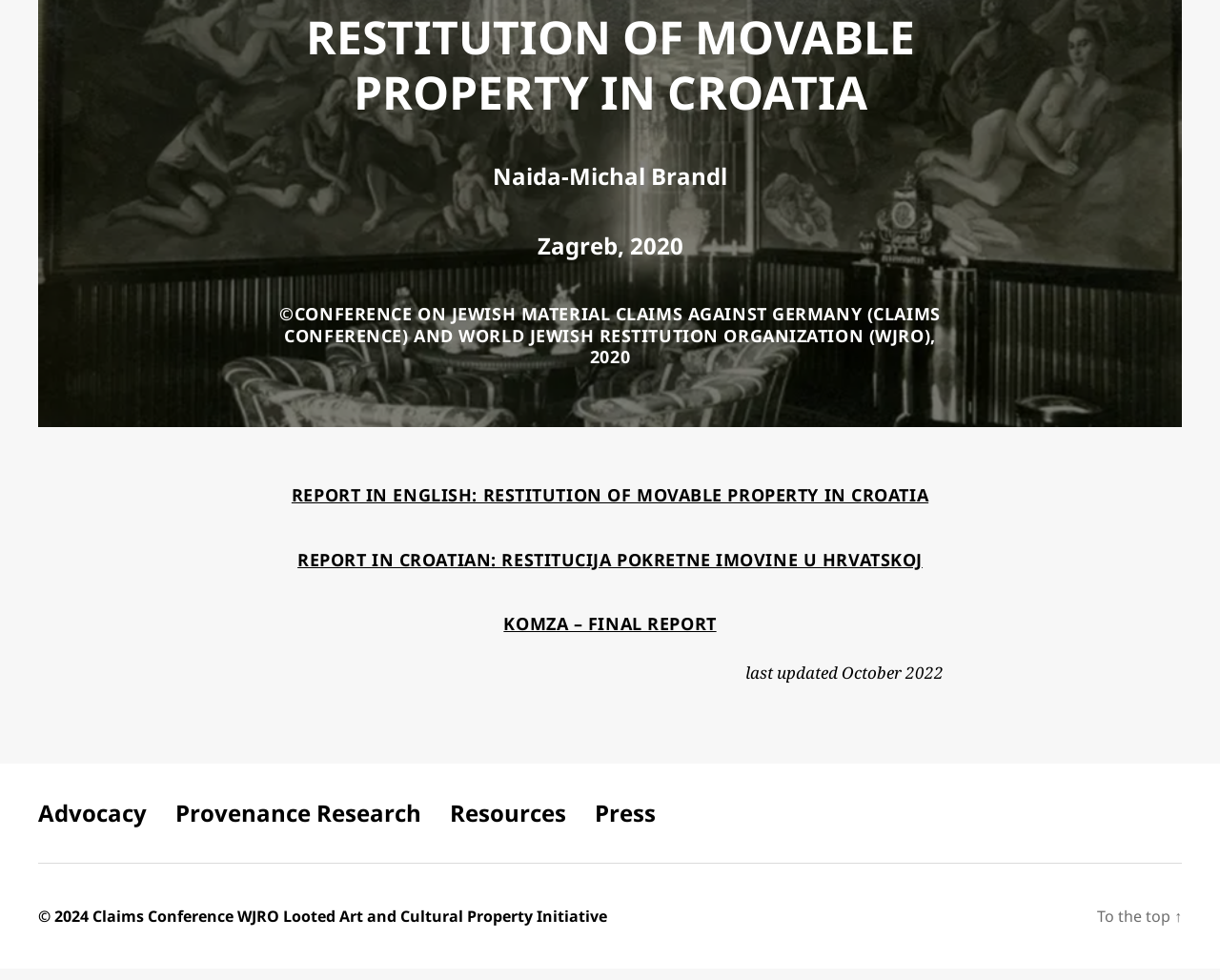Please indicate the bounding box coordinates for the clickable area to complete the following task: "Access Advocacy page". The coordinates should be specified as four float numbers between 0 and 1, i.e., [left, top, right, bottom].

[0.031, 0.825, 0.12, 0.857]